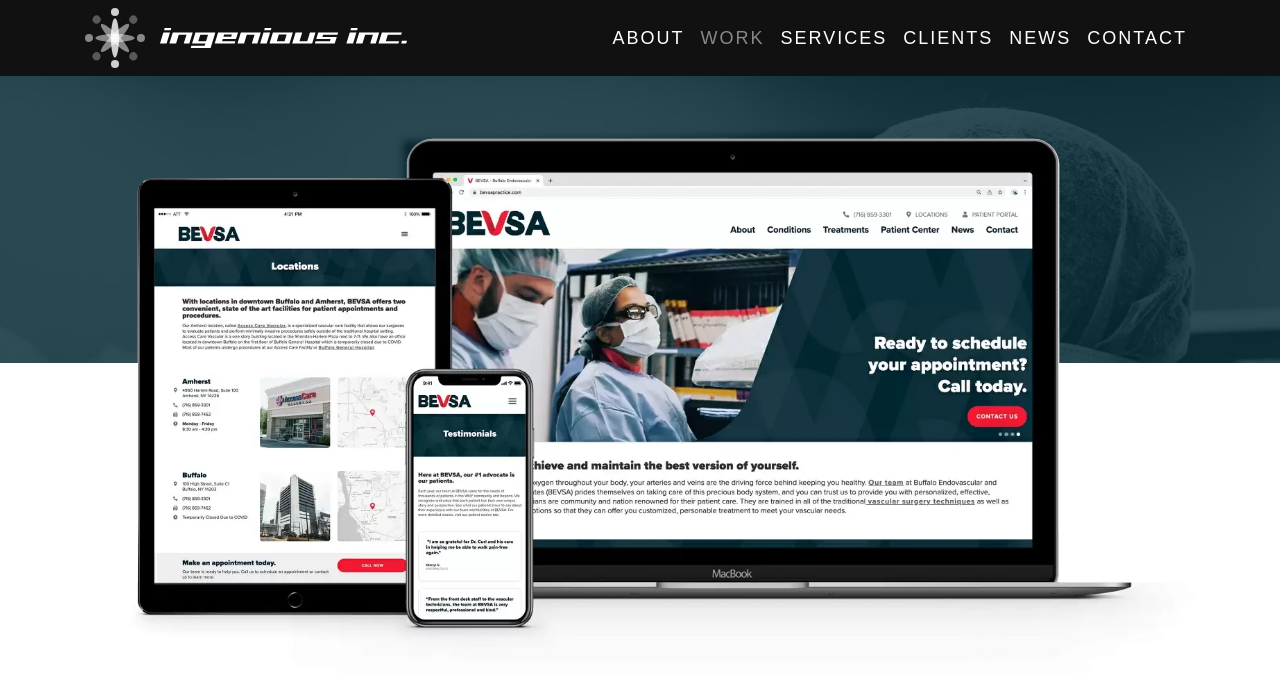Utilize the details in the image to thoroughly answer the following question: What type of image is displayed on the webpage?

The image displayed on the webpage is related to Buffalo Endovascular & Vascular Surgical Associates (BEVSA) and shows a laptop, tablet, and phone, possibly indicating that their services are accessible on various devices.